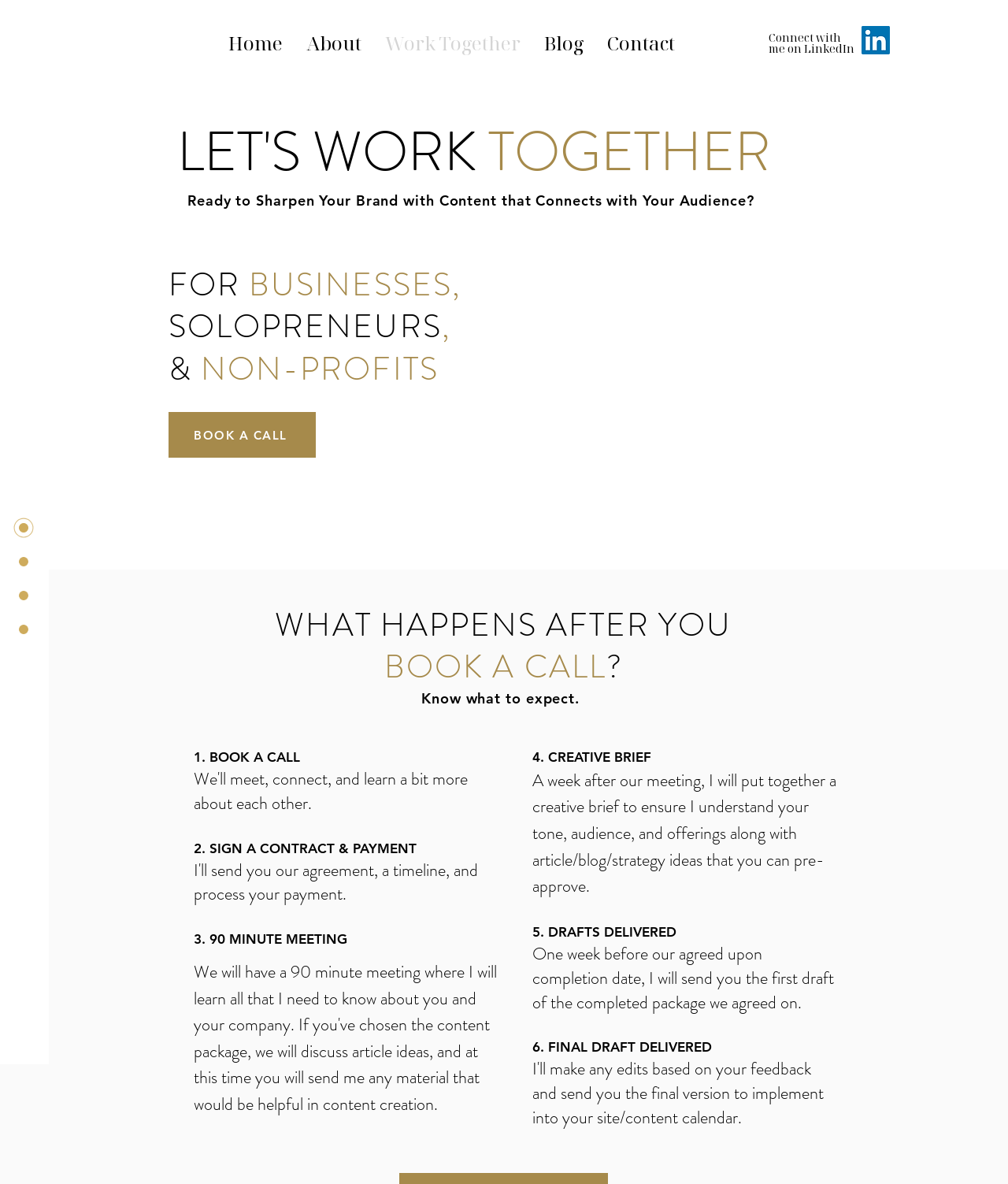Kindly provide the bounding box coordinates of the section you need to click on to fulfill the given instruction: "Check the traffic information".

None